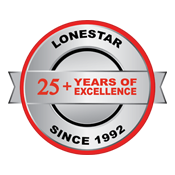What is the color of the border?
Provide a concise answer using a single word or phrase based on the image.

Red